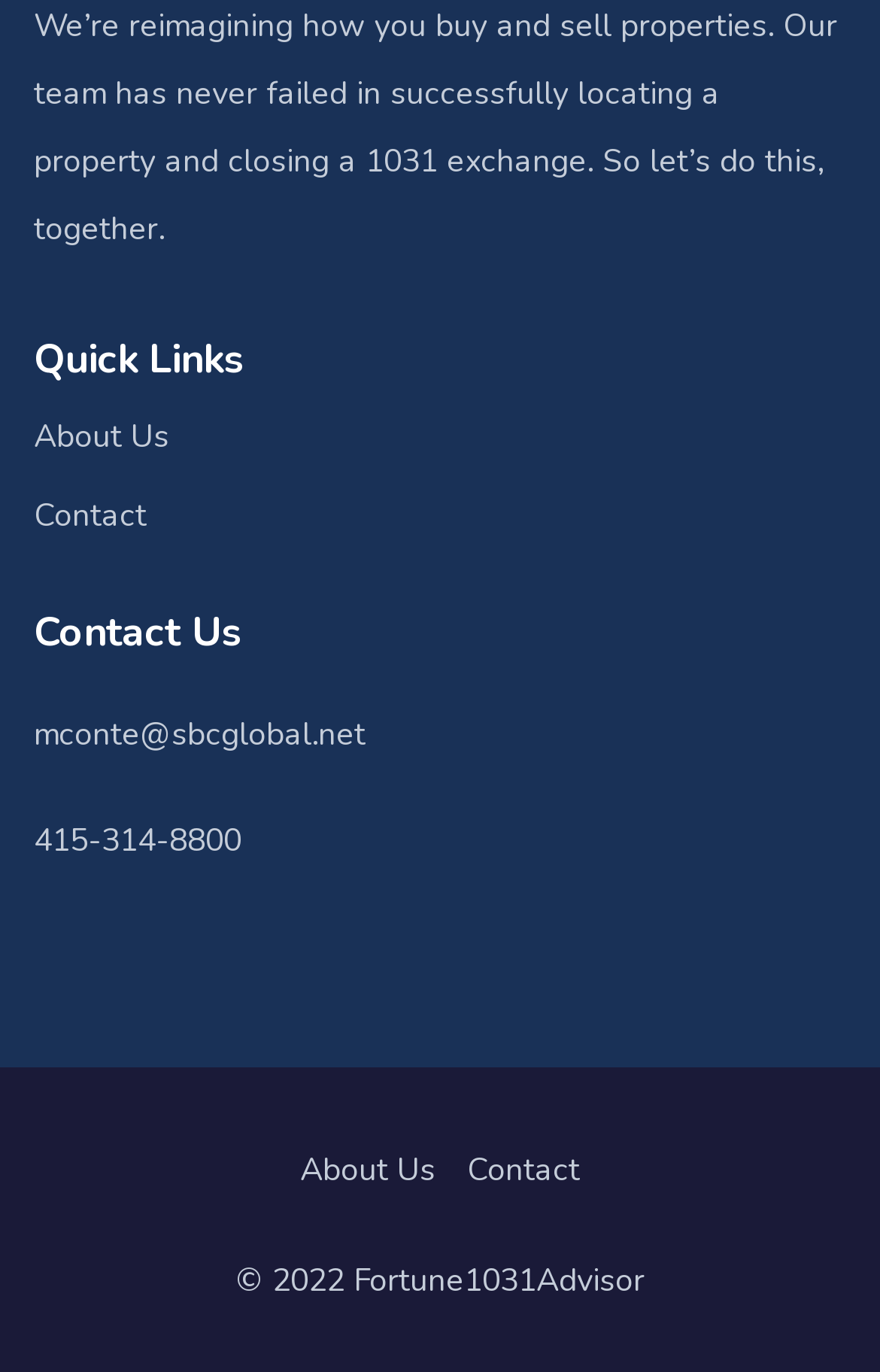Find and provide the bounding box coordinates for the UI element described with: "About Us".

[0.341, 0.837, 0.495, 0.868]